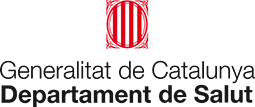Provide a comprehensive description of the image.

The image features the official logo of the "Departament de Salut," which is the health department of the Generalitat de Catalunya. The logo prominently displays a stylized emblem in red, consisting of four vertical bars within an ornate frame, symbolizing health and governance. Below this emblem, the text “Departament de Salut” is presented in a bold, modern font, emphasizing its commitment to public health initiatives and policies in Catalonia. This visual representation reflects the department's role in overseeing health-related matters and promoting well-being within the region.